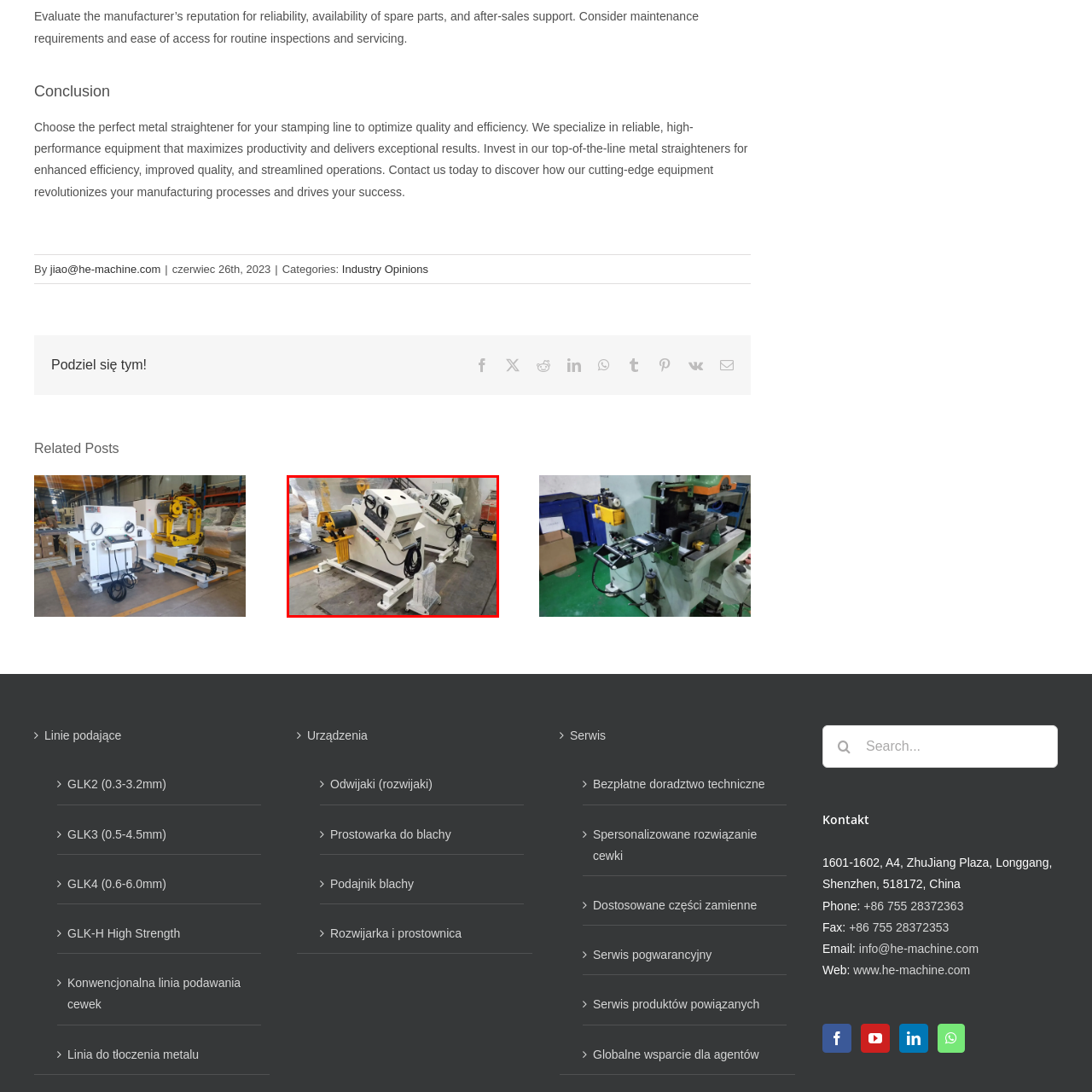What is the expected outcome of integrating these machines into manufacturing processes?
Examine the area marked by the red bounding box and respond with a one-word or short phrase answer.

Enhanced productivity